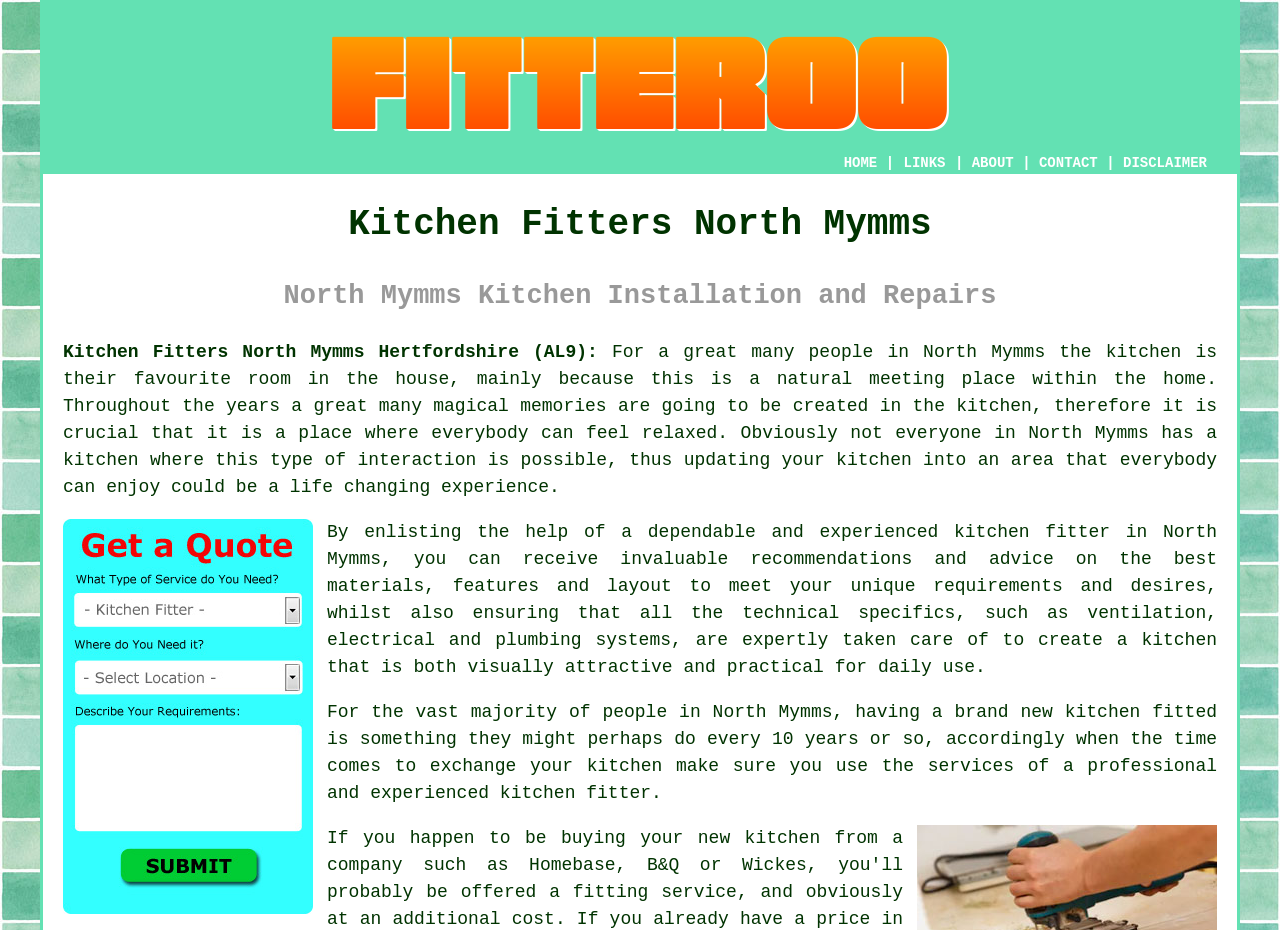Identify the bounding box coordinates for the region to click in order to carry out this instruction: "Click the ABOUT link". Provide the coordinates using four float numbers between 0 and 1, formatted as [left, top, right, bottom].

[0.759, 0.167, 0.792, 0.184]